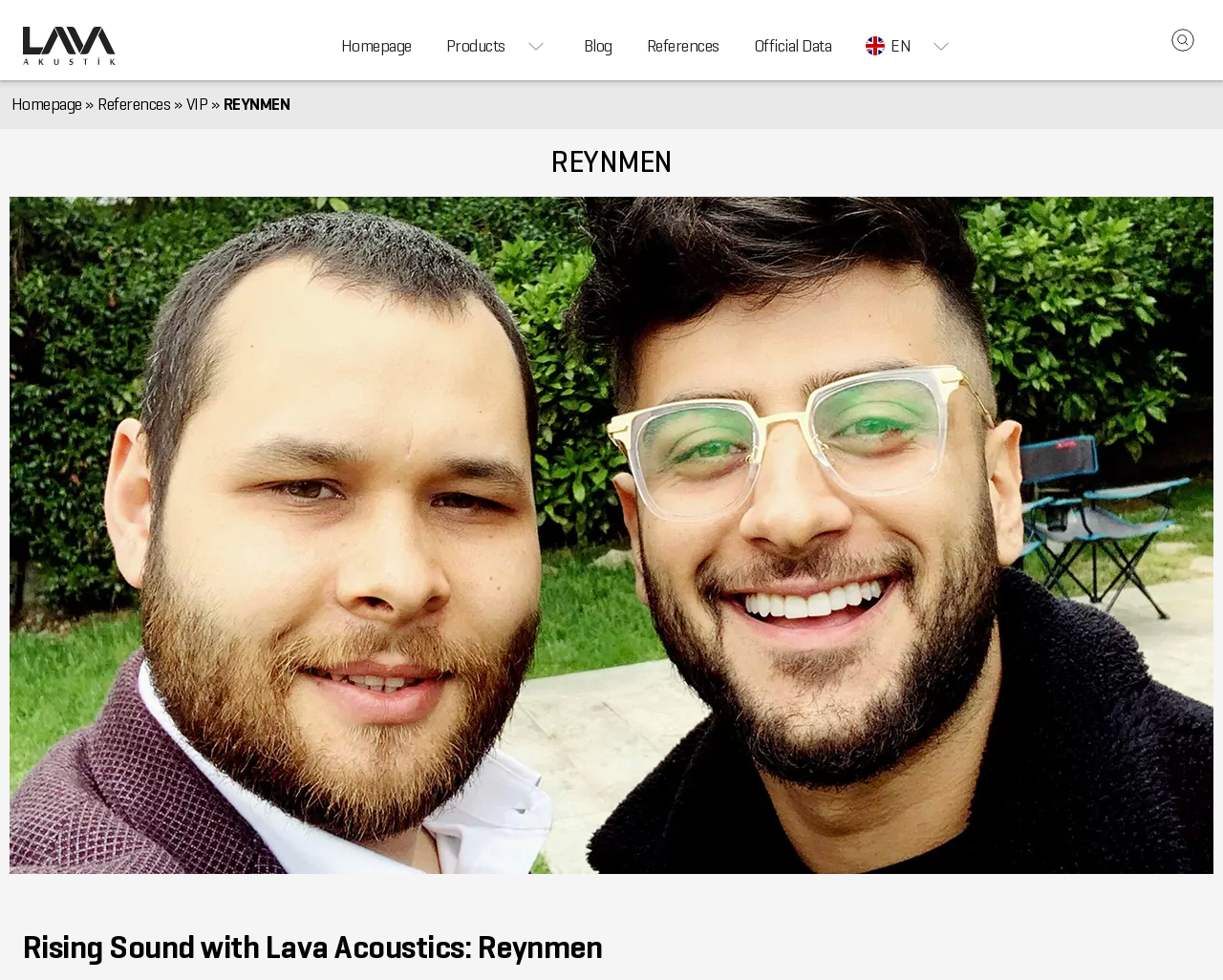What is the purpose of the button on the top right?
Refer to the image and provide a thorough answer to the question.

The button on the top right corner of the webpage is a search button, indicated by the presence of a magnifying glass icon. This button allows users to search for specific content within the website.